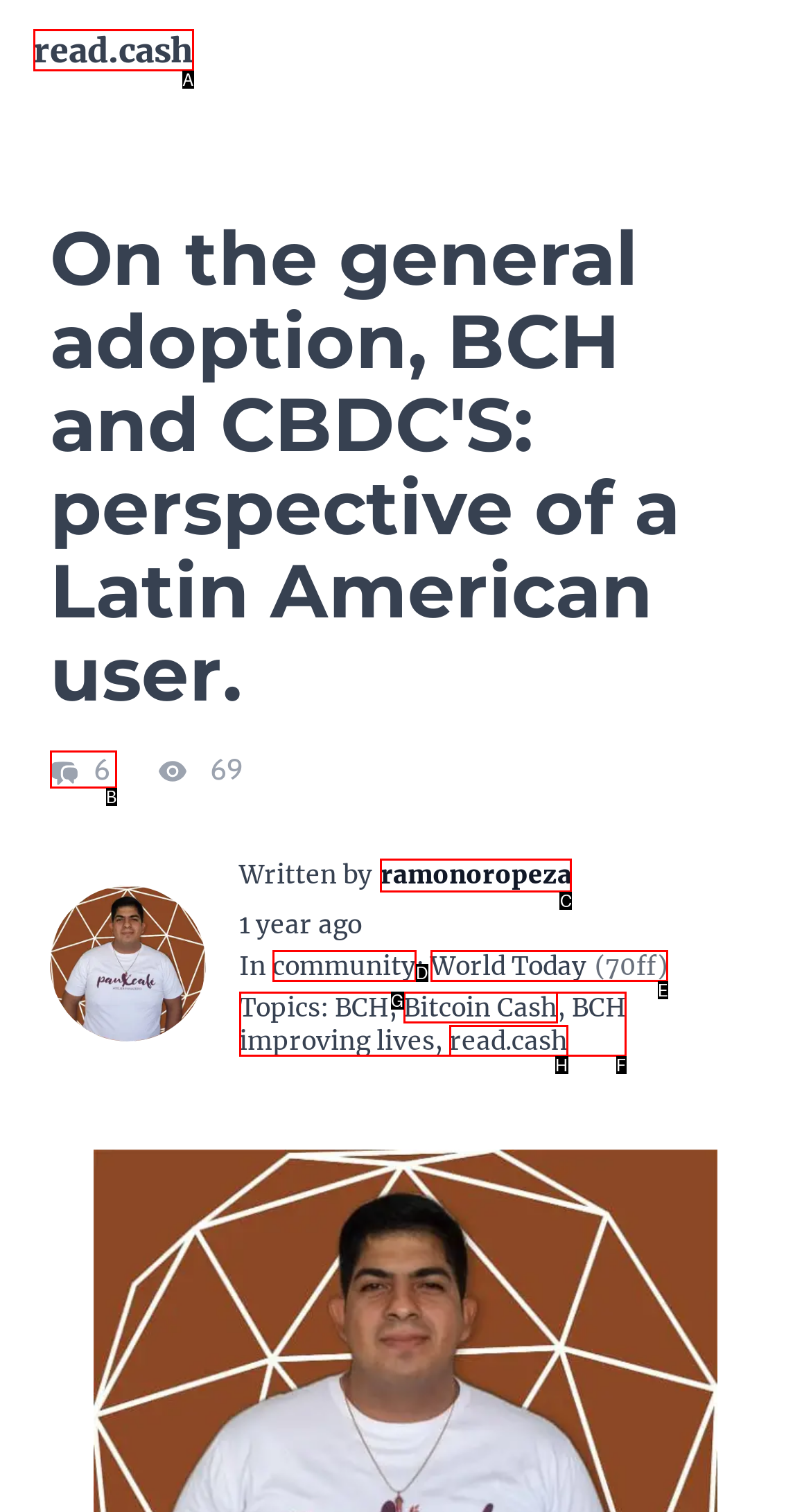Identify the correct UI element to click to follow this instruction: Post a comment
Respond with the letter of the appropriate choice from the displayed options.

None